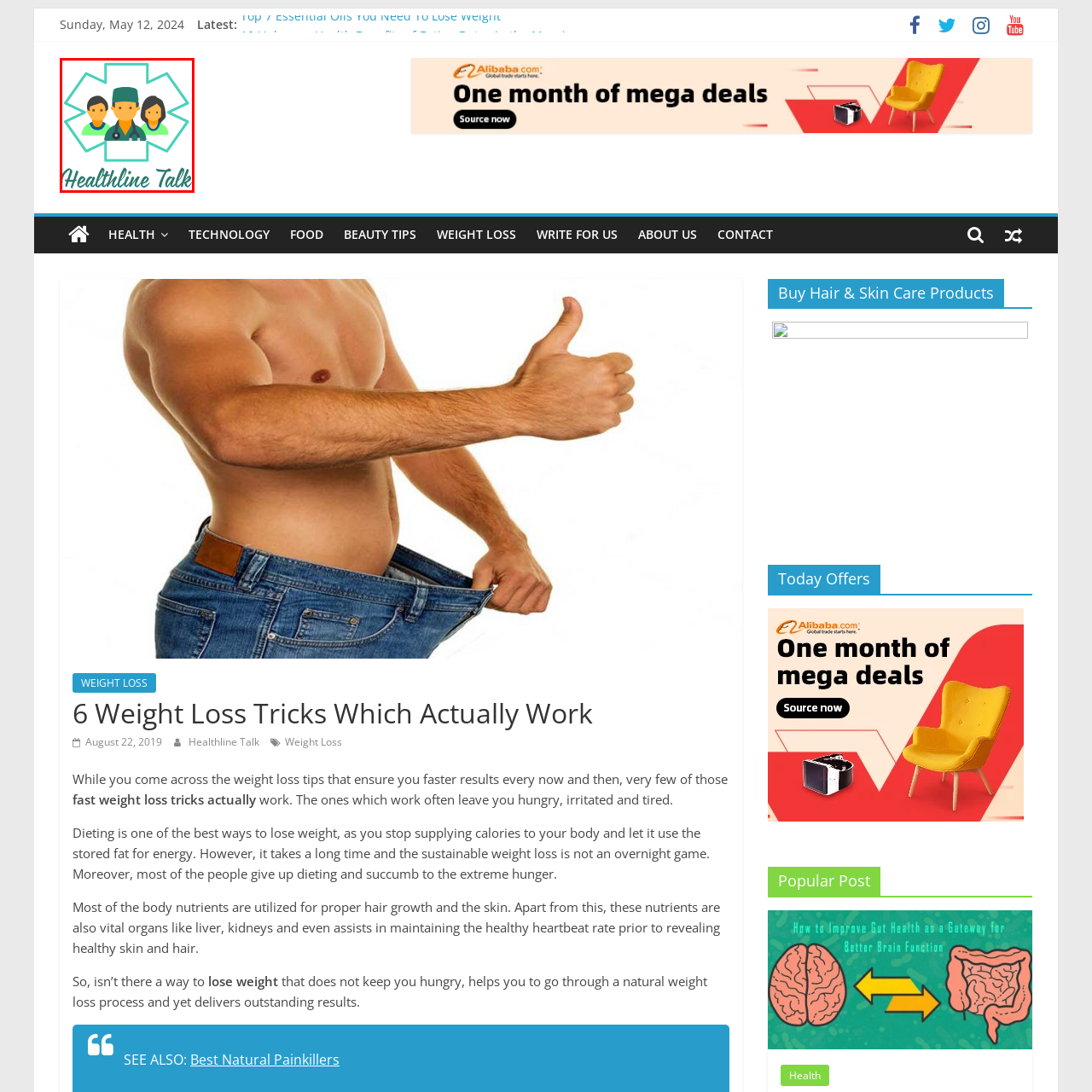Study the part of the image enclosed in the turquoise frame and answer the following question with detailed information derived from the image: 
What is the font style of the text 'Healthline Talk'?

The text 'Healthline Talk' is displayed in an elegant cursive font, which reinforces the brand's focus on health and wellness dialogues and adds a touch of sophistication to the logo.